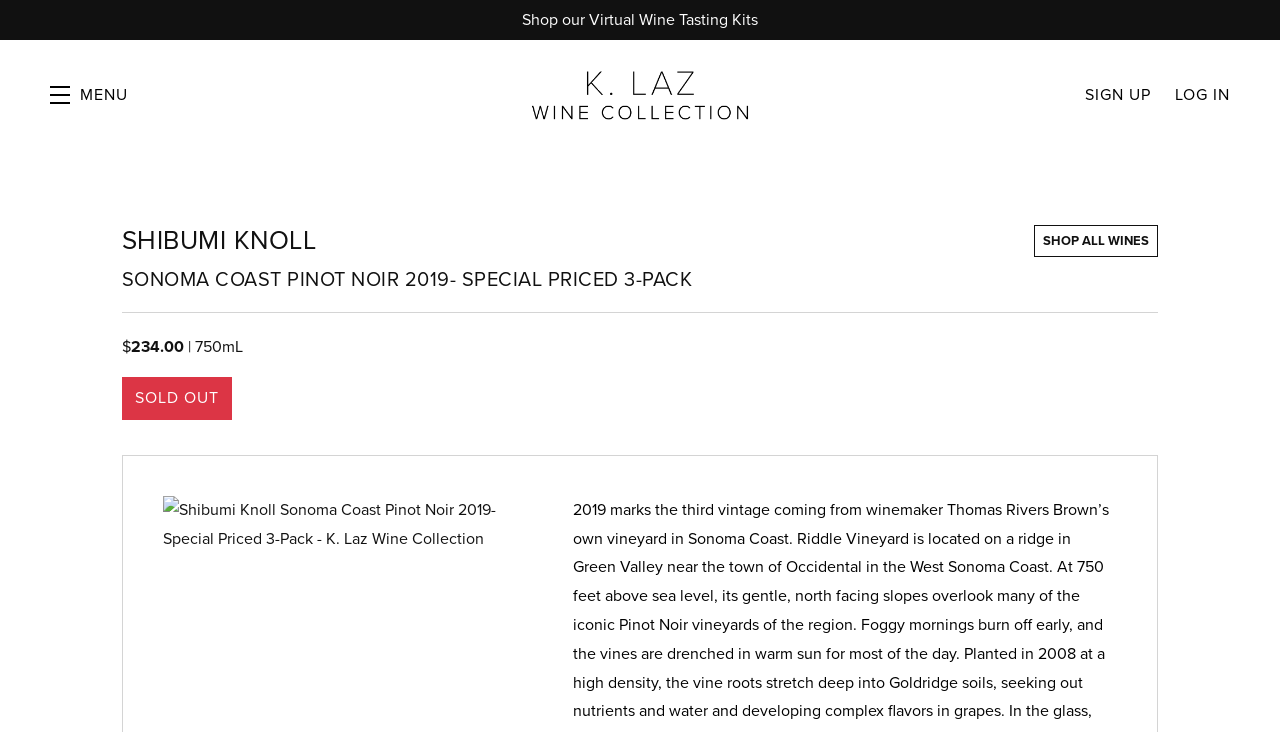Please provide a one-word or phrase answer to the question: 
How many navigation links are in the top banner?

3